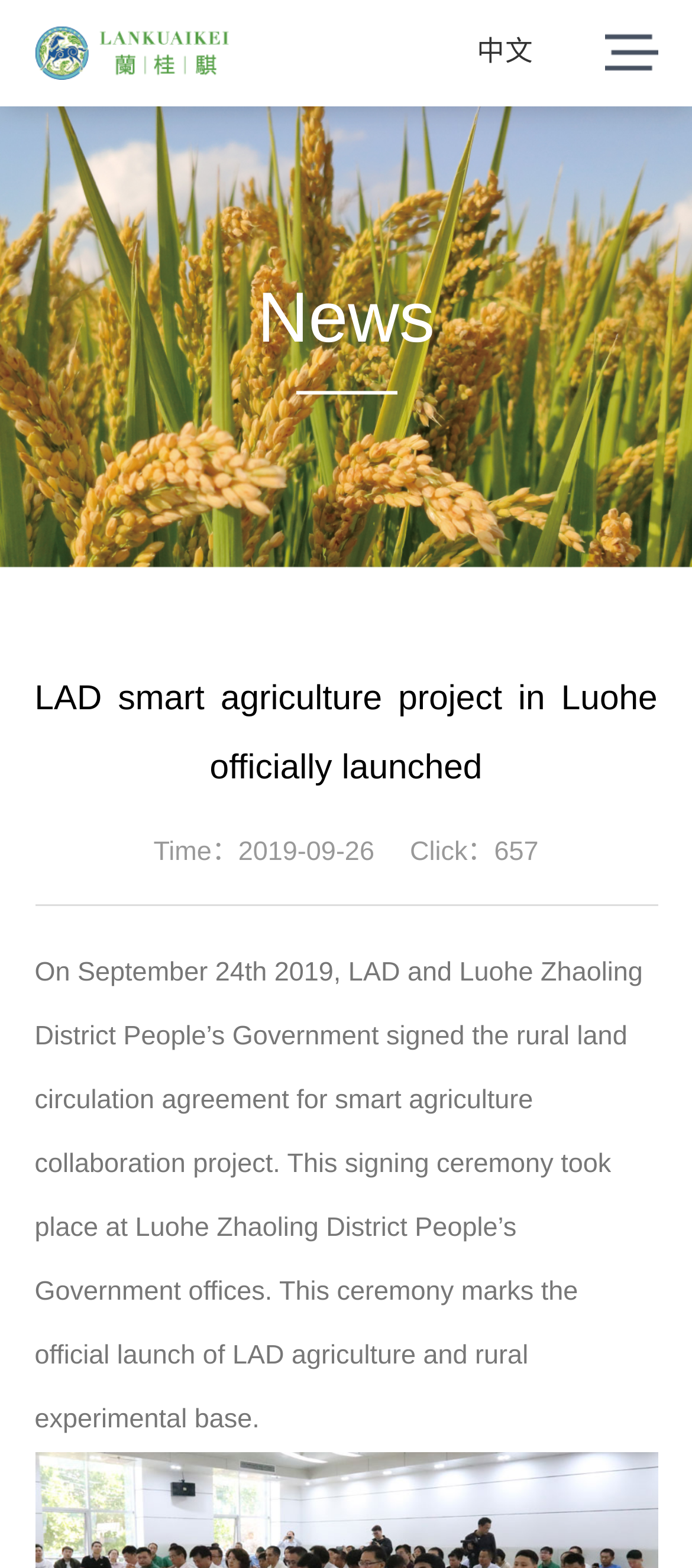What is the name of the project launched?
Use the information from the screenshot to give a comprehensive response to the question.

I found the name of the project launched by looking at the text content of the webpage, specifically the sentence 'LAD smart agriculture project in Luohe officially launched' which is also the title of the webpage.